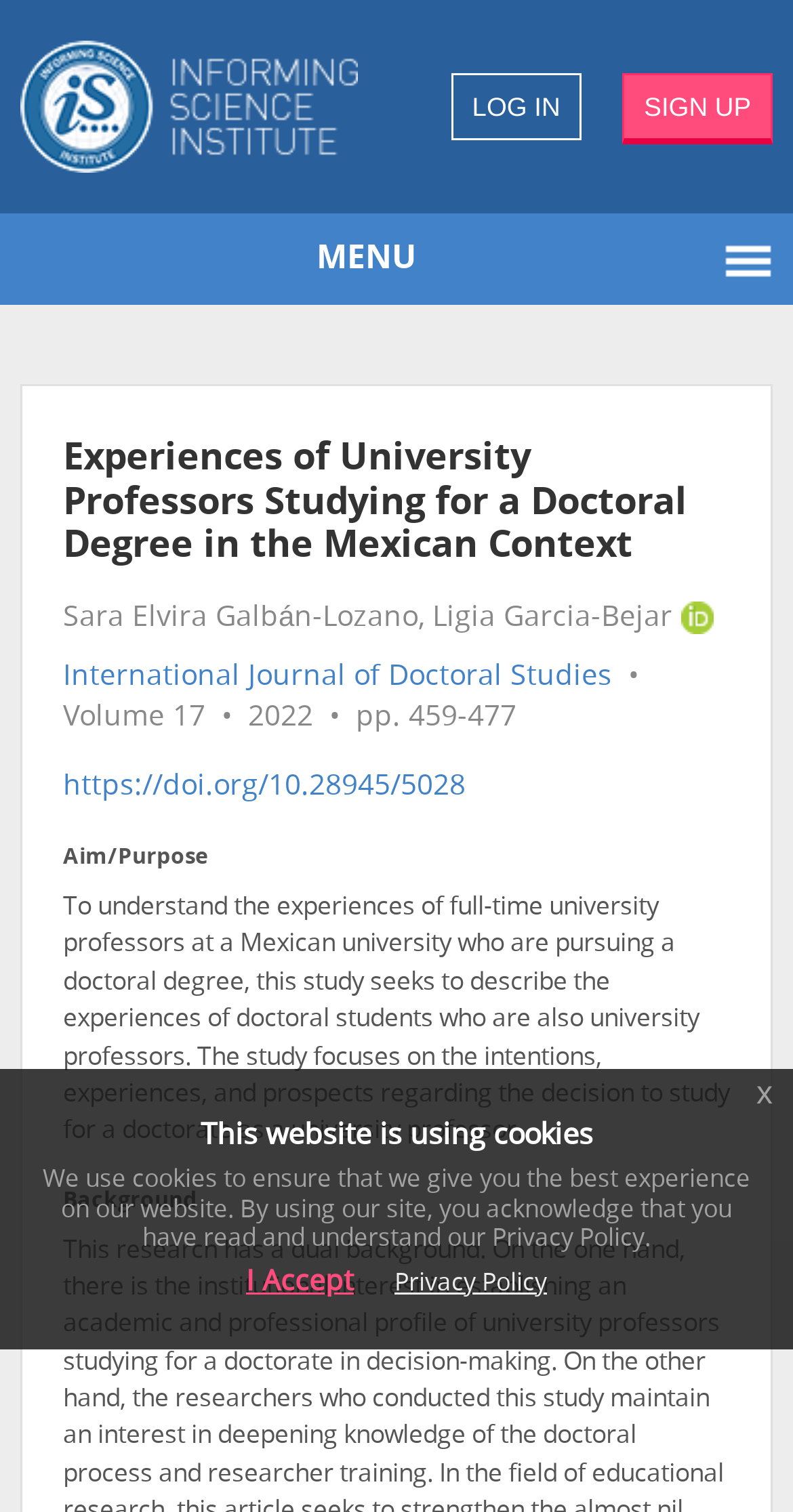Could you locate the bounding box coordinates for the section that should be clicked to accomplish this task: "Sign up for an account".

[0.785, 0.048, 0.974, 0.095]